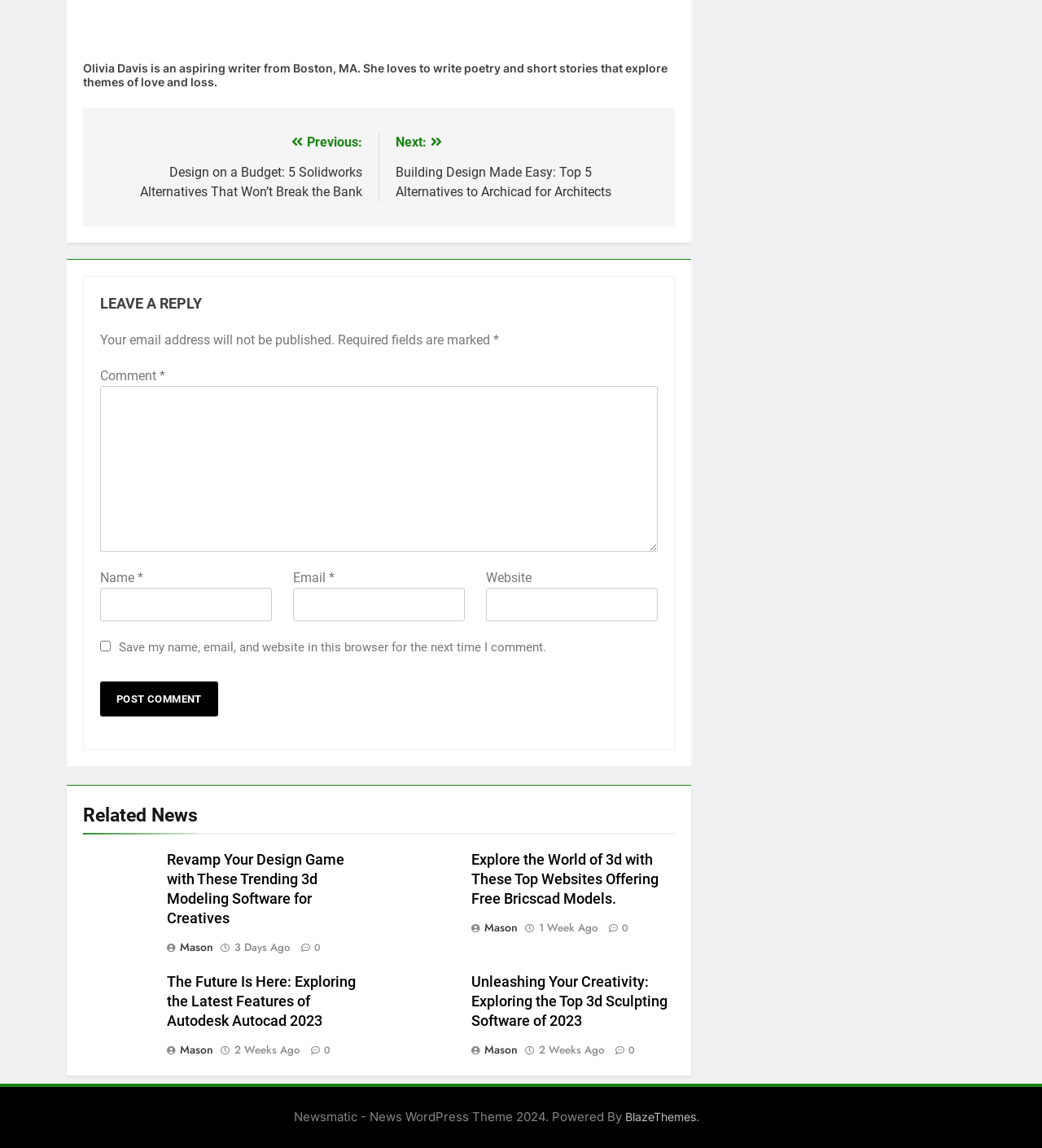Please locate the clickable area by providing the bounding box coordinates to follow this instruction: "Leave a reply".

[0.096, 0.255, 0.631, 0.274]